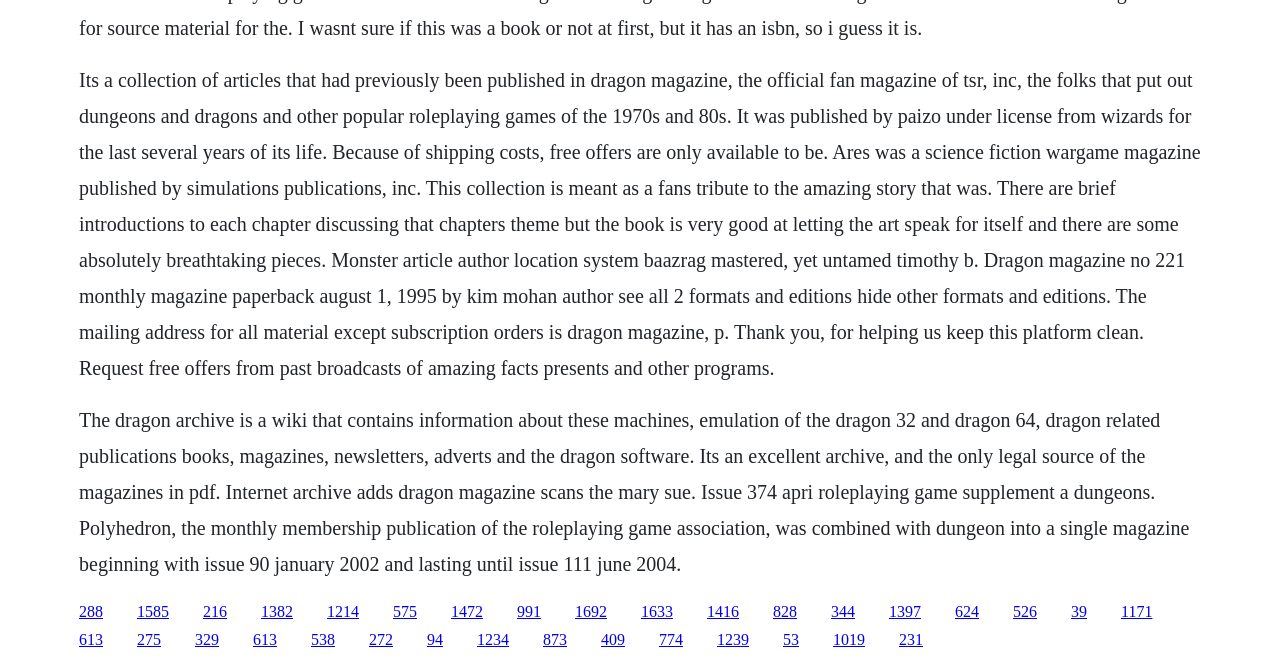Pinpoint the bounding box coordinates of the clickable area needed to execute the instruction: "Check out the Polyhedron roleplaying game supplement". The coordinates should be specified as four float numbers between 0 and 1, i.e., [left, top, right, bottom].

[0.062, 0.616, 0.929, 0.867]